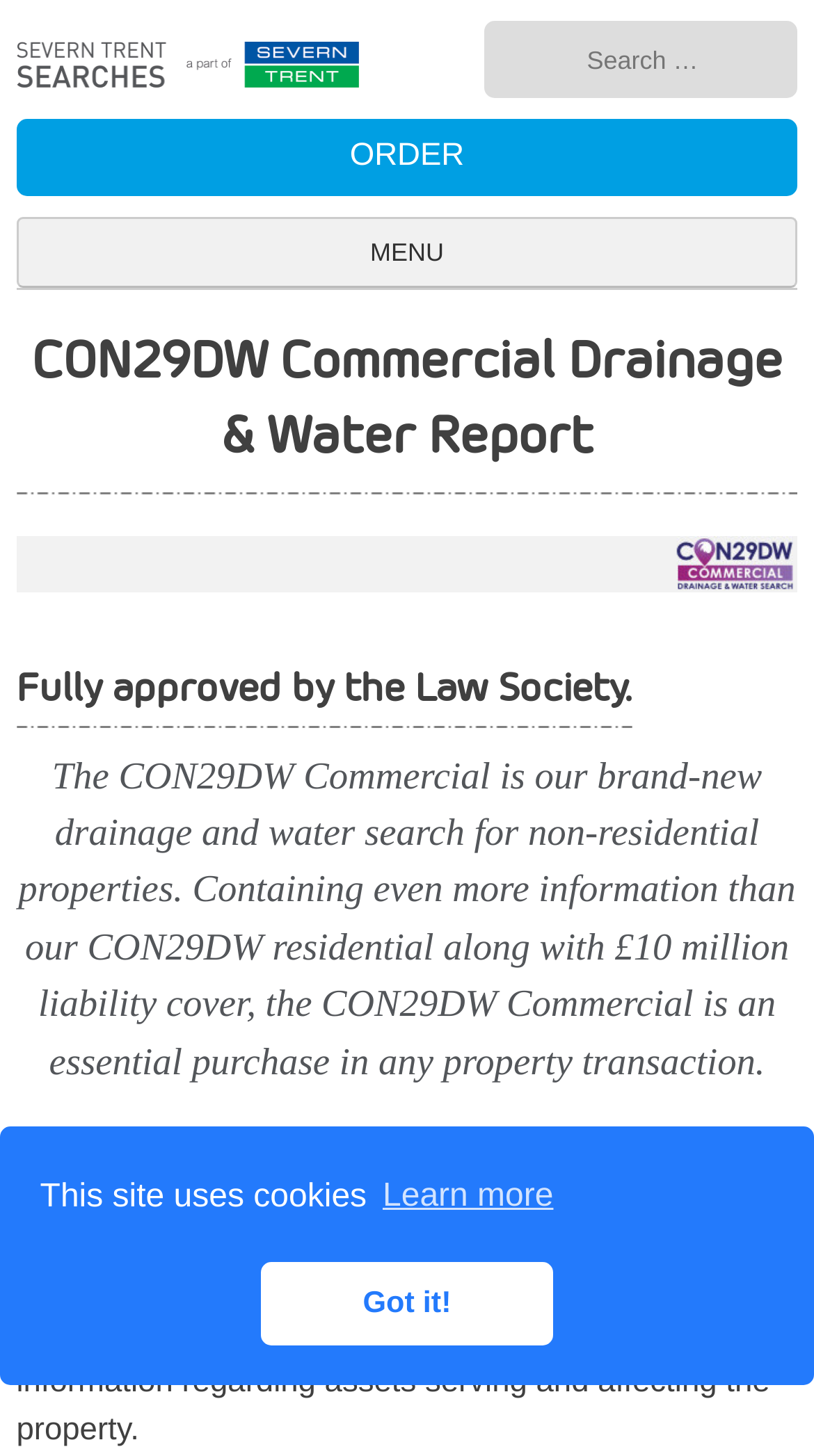Given the element description MENU, specify the bounding box coordinates of the corresponding UI element in the format (top-left x, top-left y, bottom-right x, bottom-right y). All values must be between 0 and 1.

[0.02, 0.149, 0.98, 0.197]